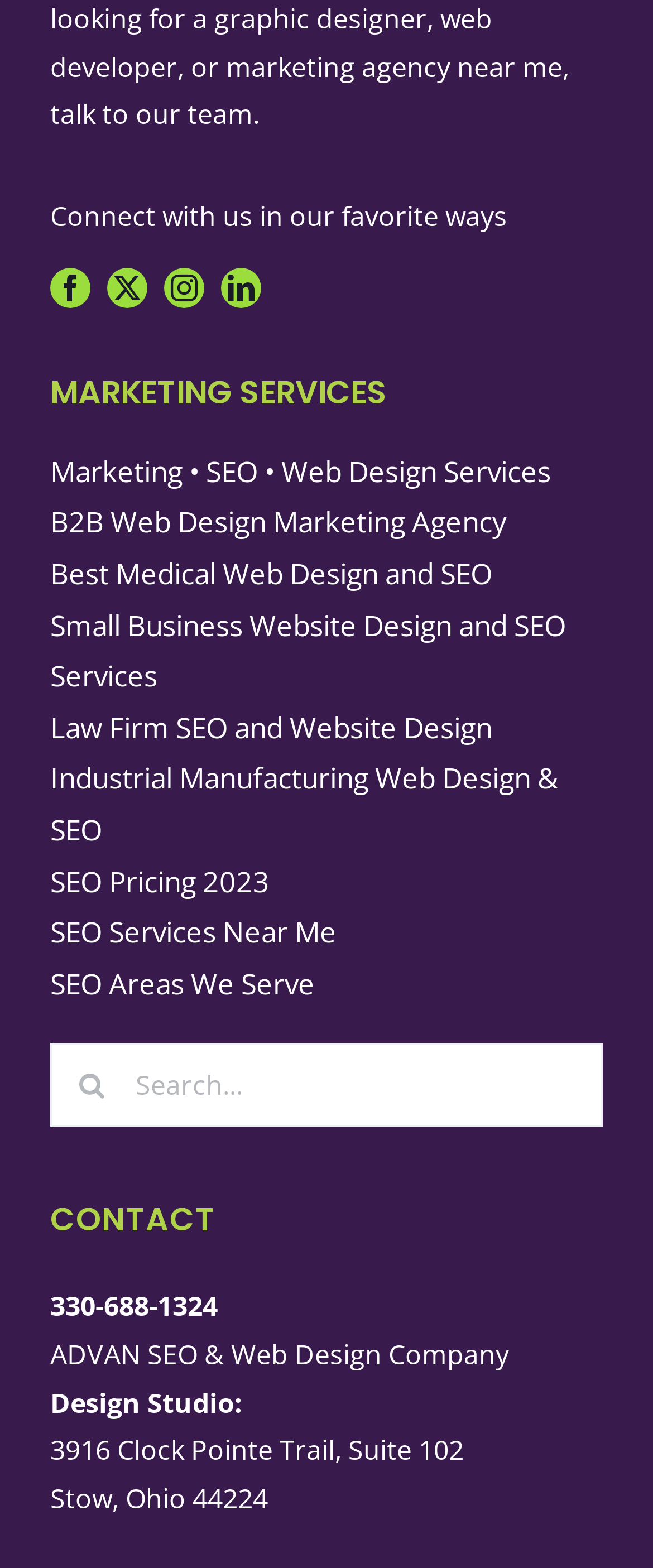Please find the bounding box coordinates of the element that needs to be clicked to perform the following instruction: "Open Tema Seamless". The bounding box coordinates should be four float numbers between 0 and 1, represented as [left, top, right, bottom].

None